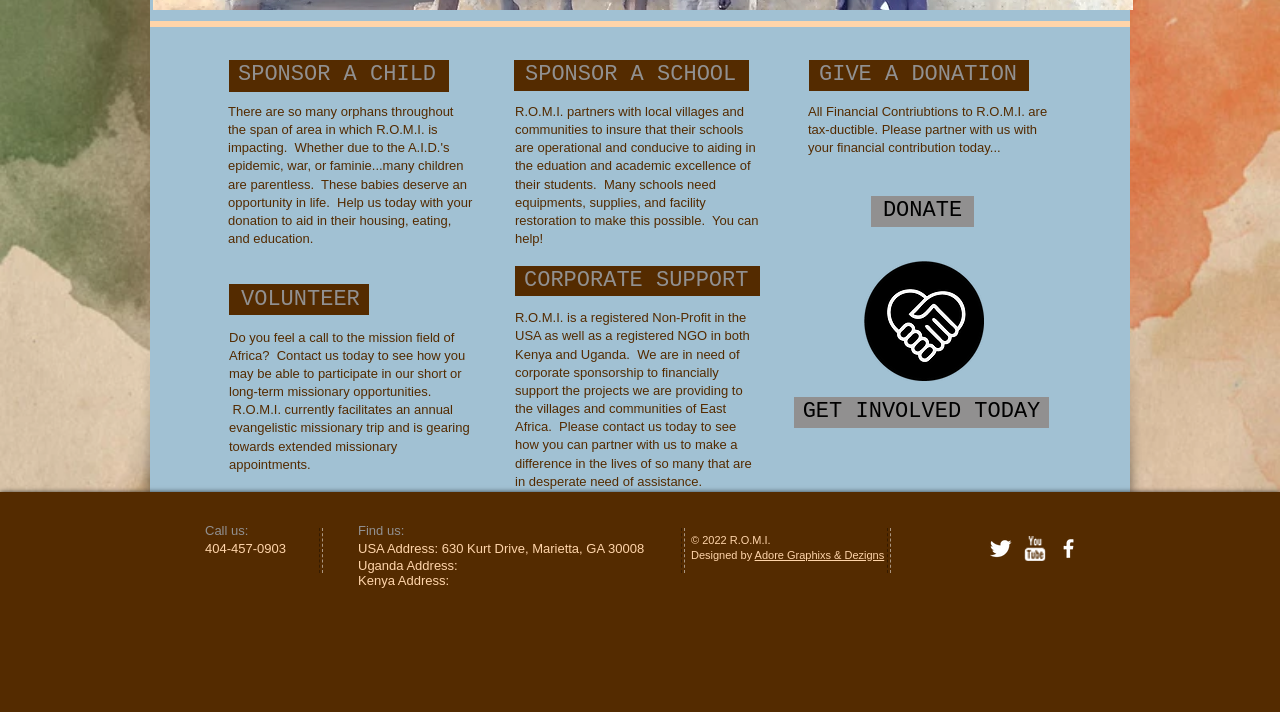Refer to the element description Adore Graphixs & Dezigns and identify the corresponding bounding box in the screenshot. Format the coordinates as (top-left x, top-left y, bottom-right x, bottom-right y) with values in the range of 0 to 1.

[0.59, 0.771, 0.691, 0.788]